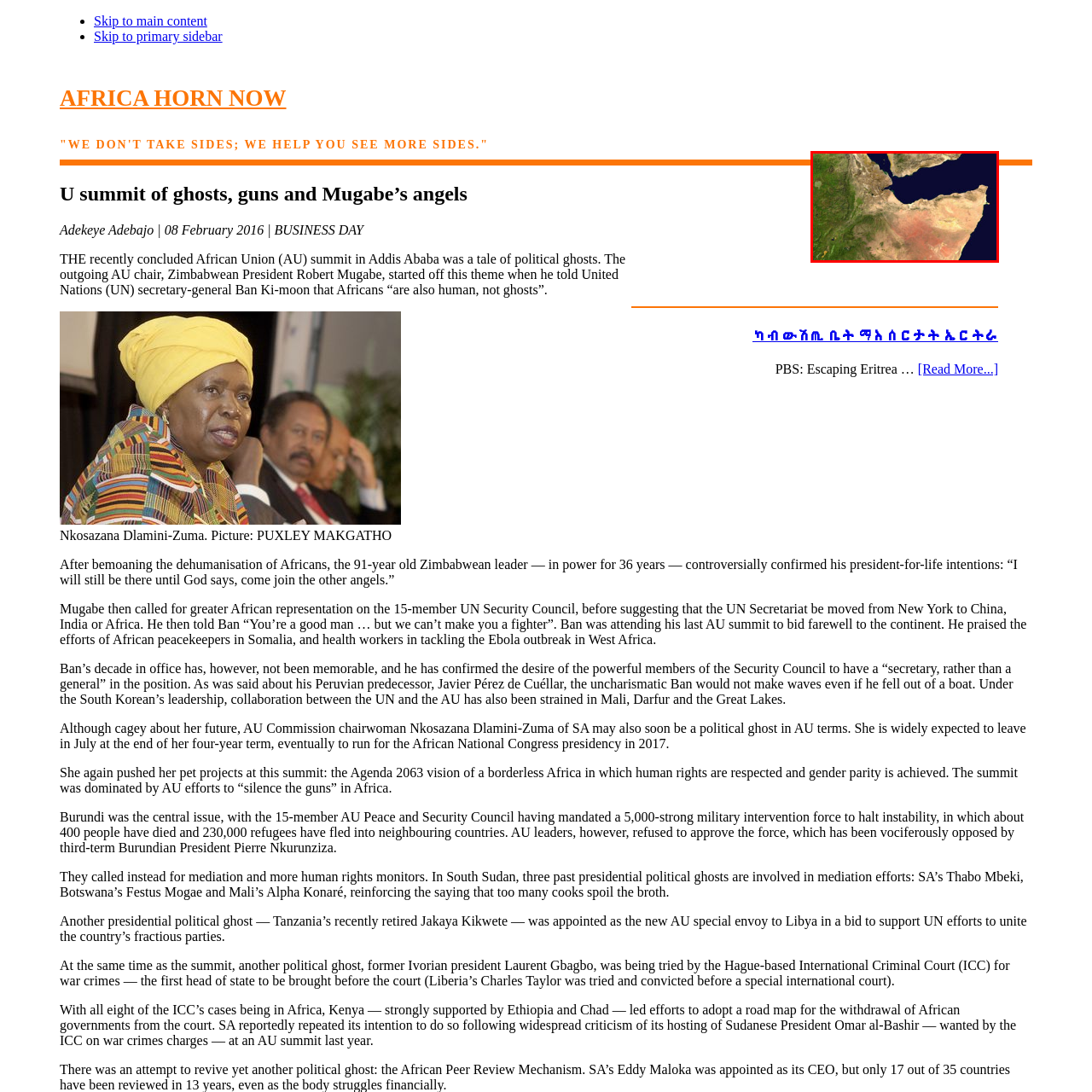Observe the image inside the red bounding box and answer briefly using a single word or phrase: What is the strategic importance of this region?

Trade routes and regional conflicts